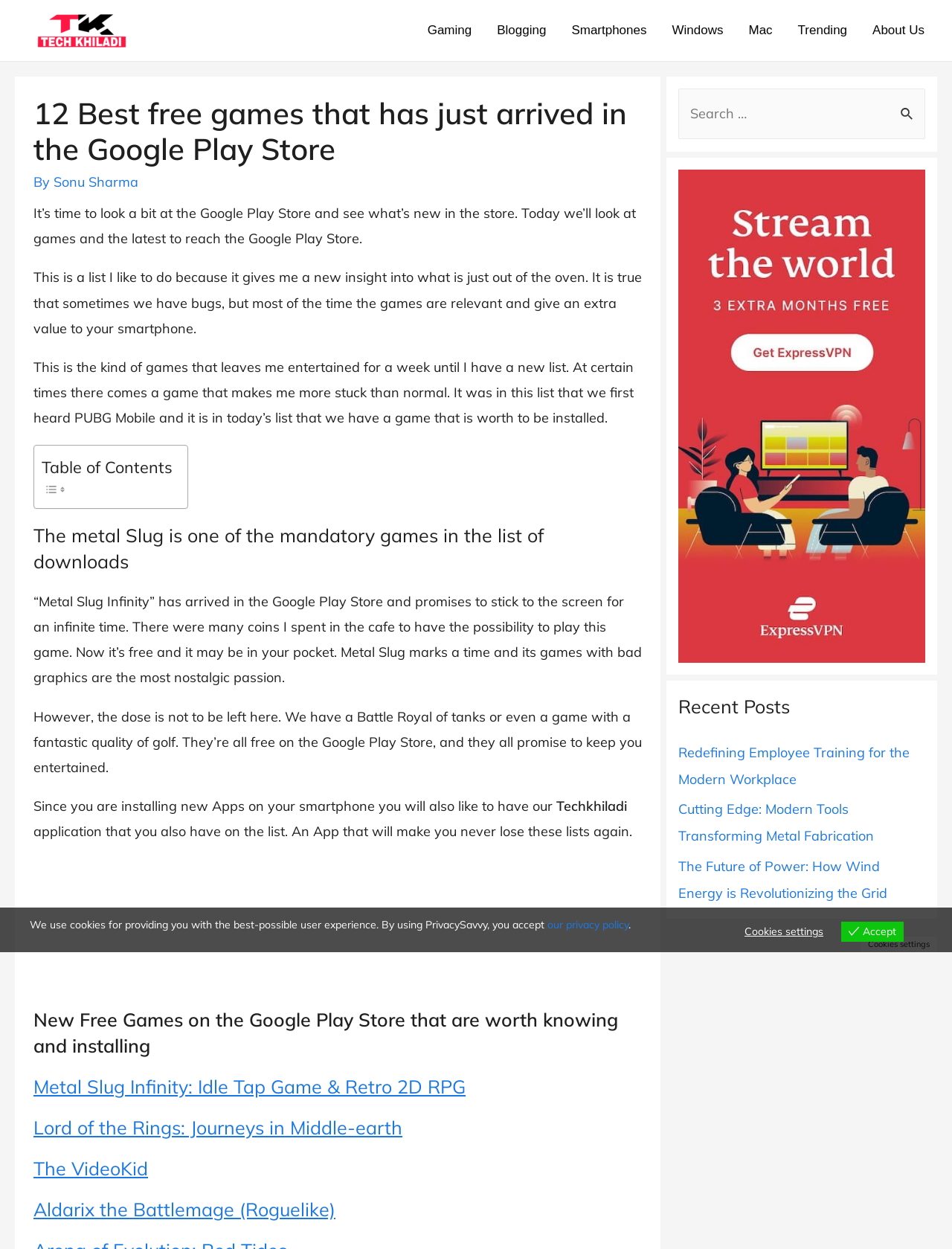Find the bounding box coordinates of the element you need to click on to perform this action: 'Read the 'Redefining Employee Training for the Modern Workplace' post'. The coordinates should be represented by four float values between 0 and 1, in the format [left, top, right, bottom].

[0.713, 0.596, 0.956, 0.631]